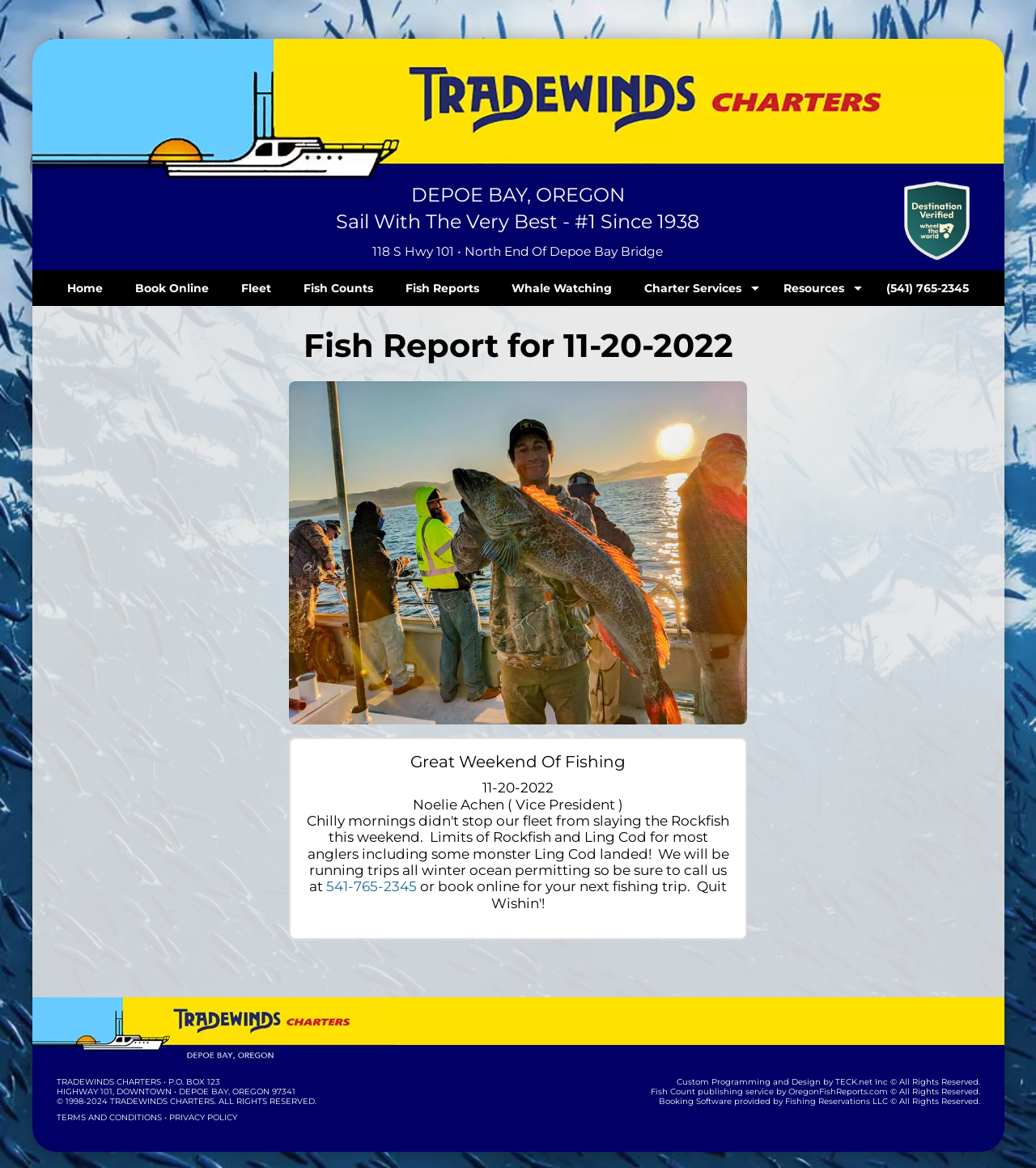Specify the bounding box coordinates of the element's area that should be clicked to execute the given instruction: "Visit the 'Fish Counts' page". The coordinates should be four float numbers between 0 and 1, i.e., [left, top, right, bottom].

[0.277, 0.231, 0.376, 0.262]